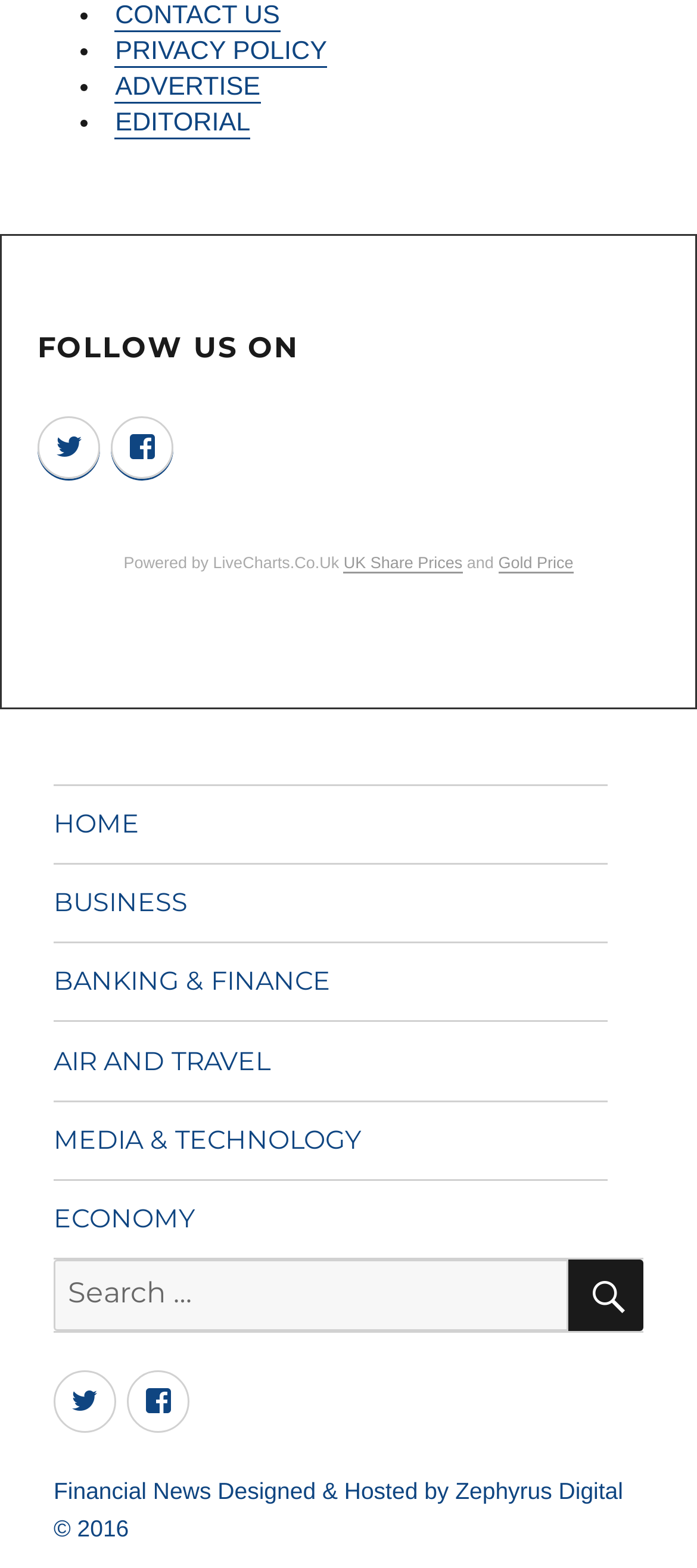Pinpoint the bounding box coordinates of the area that must be clicked to complete this instruction: "Follow us on Twitter".

[0.054, 0.265, 0.144, 0.305]